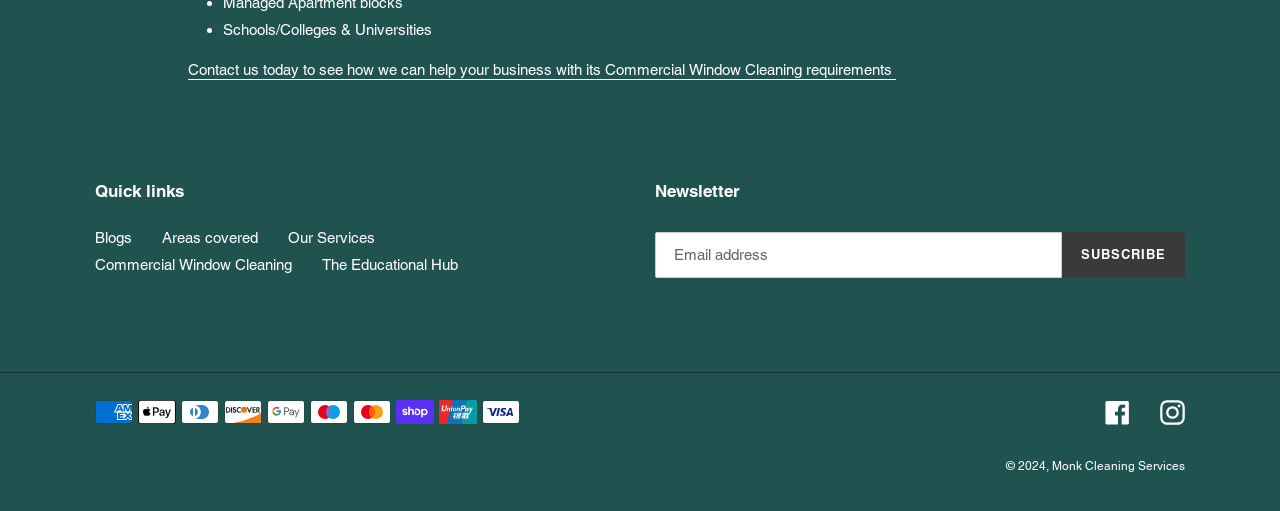Can you provide the bounding box coordinates for the element that should be clicked to implement the instruction: "Click on the link to read the winning review of Maniac by Benjamín Labatut"?

None